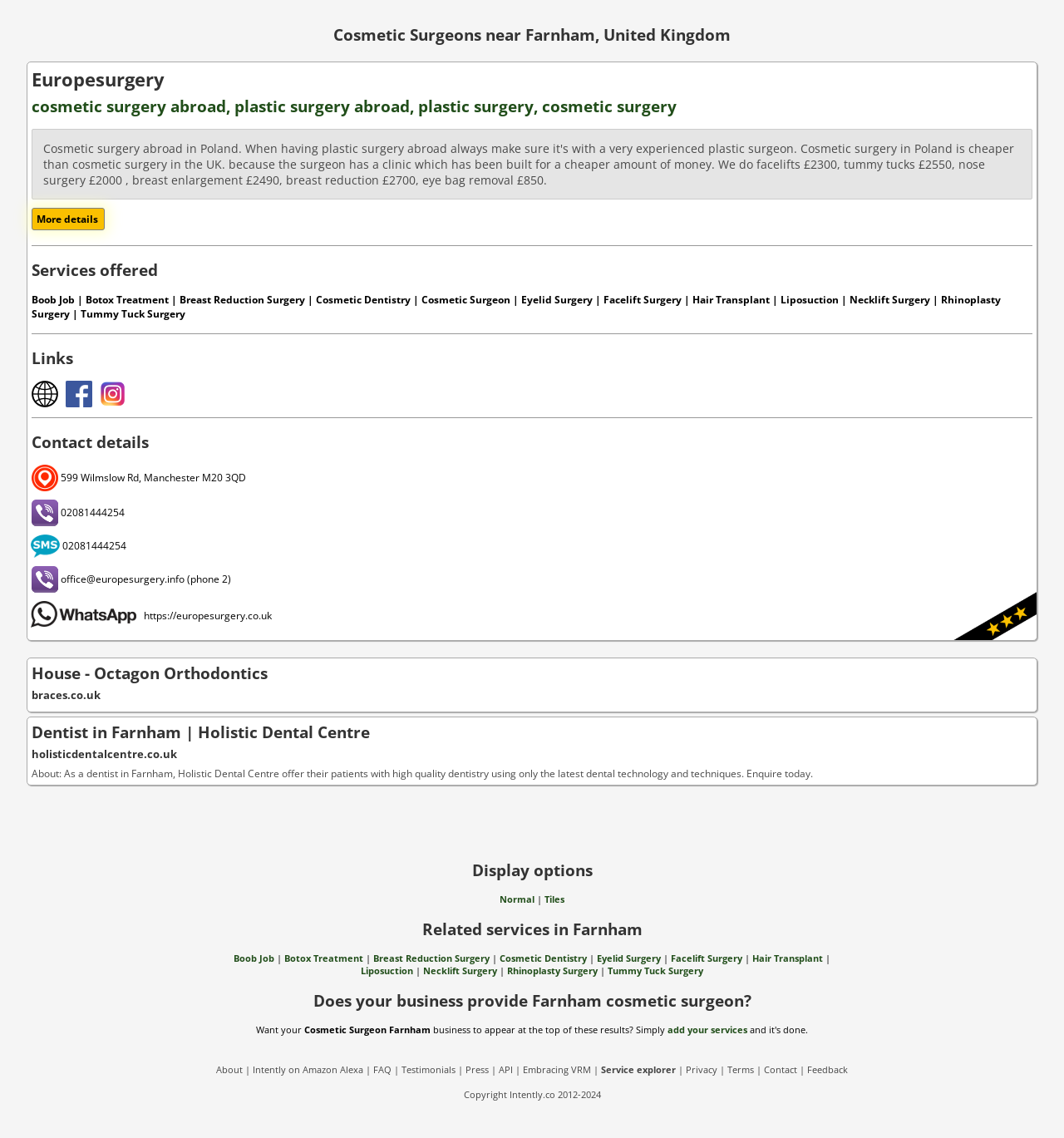Determine the bounding box coordinates of the element's region needed to click to follow the instruction: "Call '02081444254'". Provide these coordinates as four float numbers between 0 and 1, formatted as [left, top, right, bottom].

[0.03, 0.444, 0.117, 0.456]